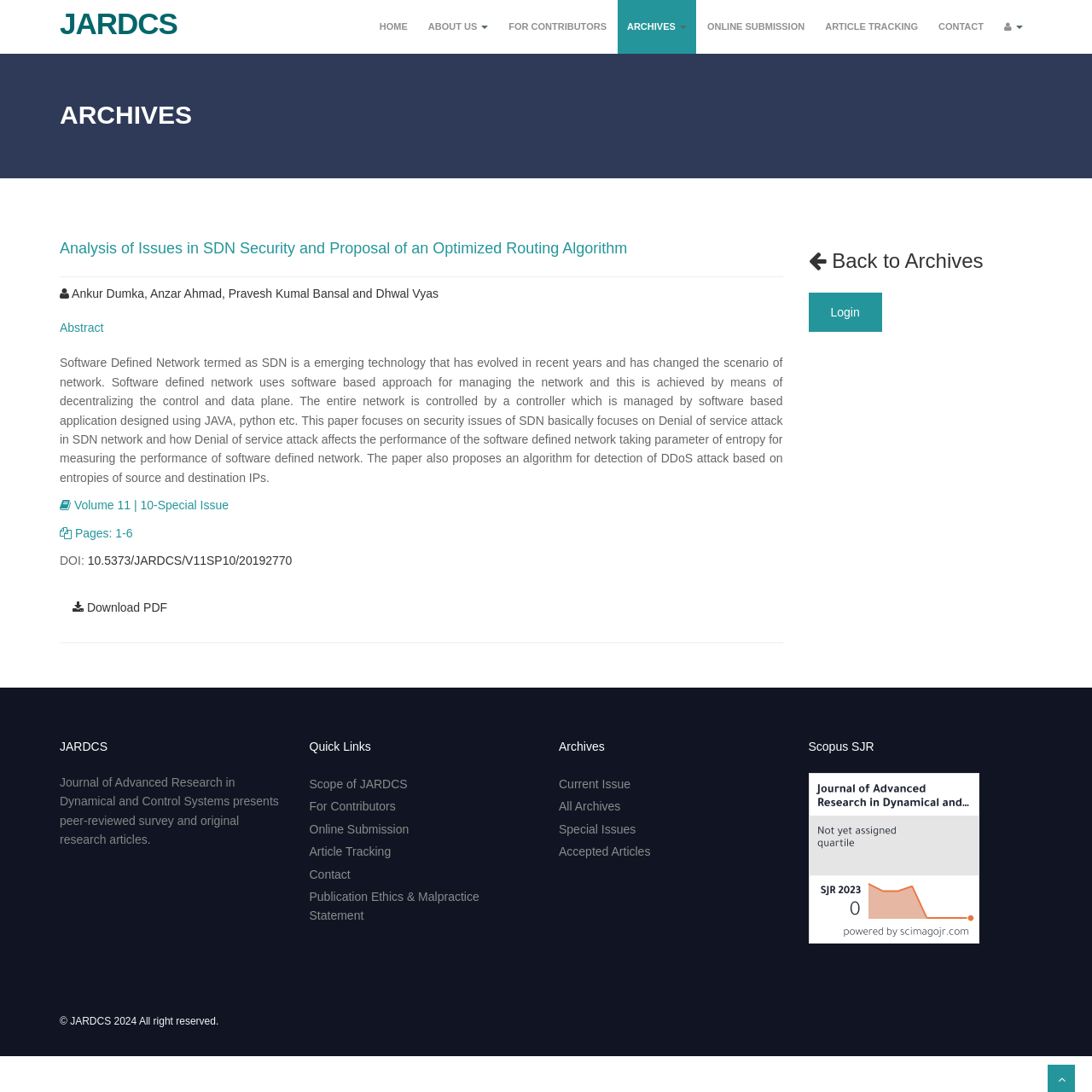Provide the bounding box coordinates of the UI element that matches the description: "Scope of JARDCS".

[0.283, 0.712, 0.373, 0.724]